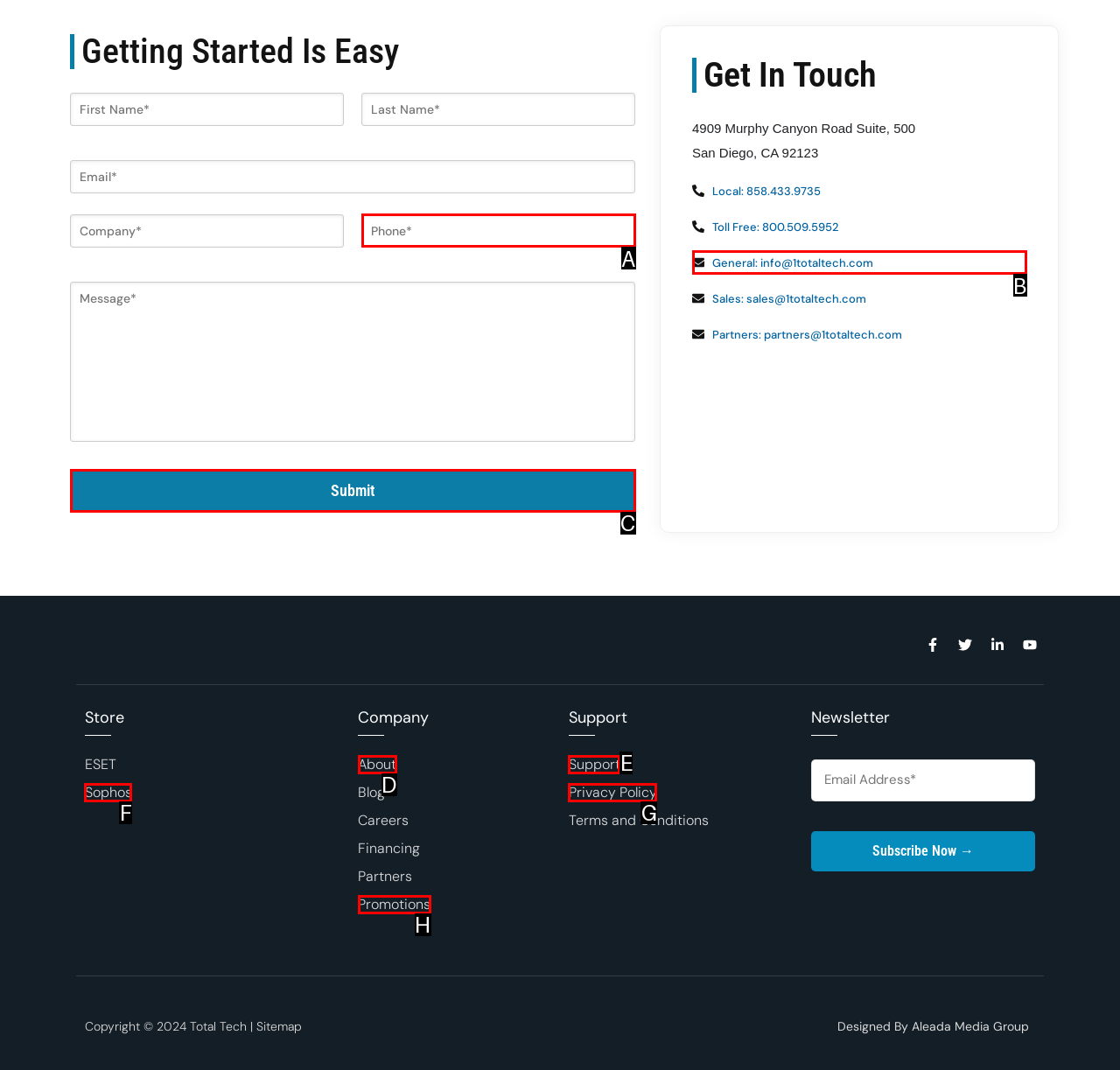Identify the HTML element that corresponds to the following description: General: info@1totaltech.com. Provide the letter of the correct option from the presented choices.

B